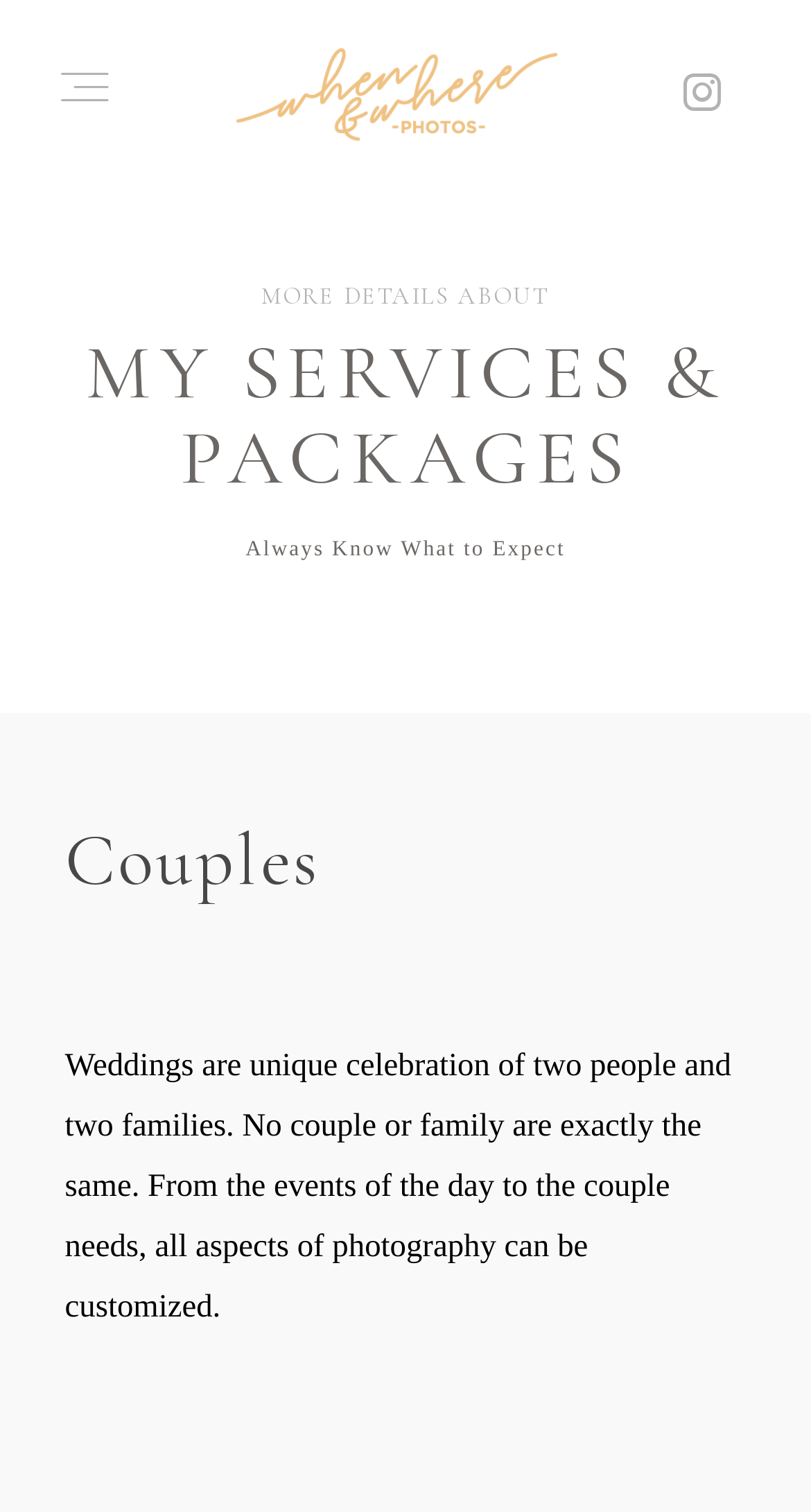Please predict the bounding box coordinates of the element's region where a click is necessary to complete the following instruction: "view more details about services and packages". The coordinates should be represented by four float numbers between 0 and 1, i.e., [left, top, right, bottom].

[0.08, 0.181, 0.92, 0.212]